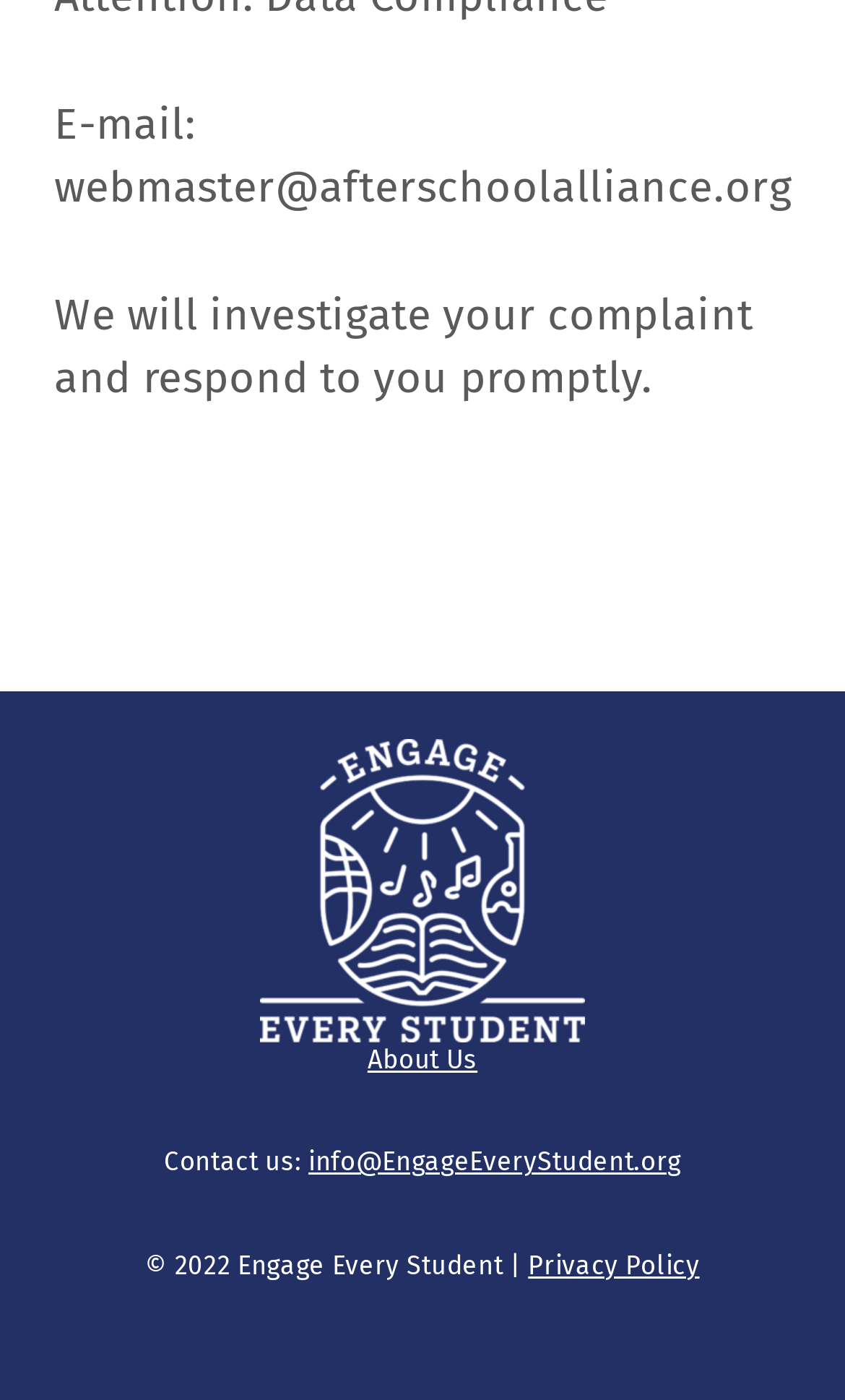What is the other website mentioned on the page?
Look at the image and answer the question using a single word or phrase.

afterschoolalliance.org